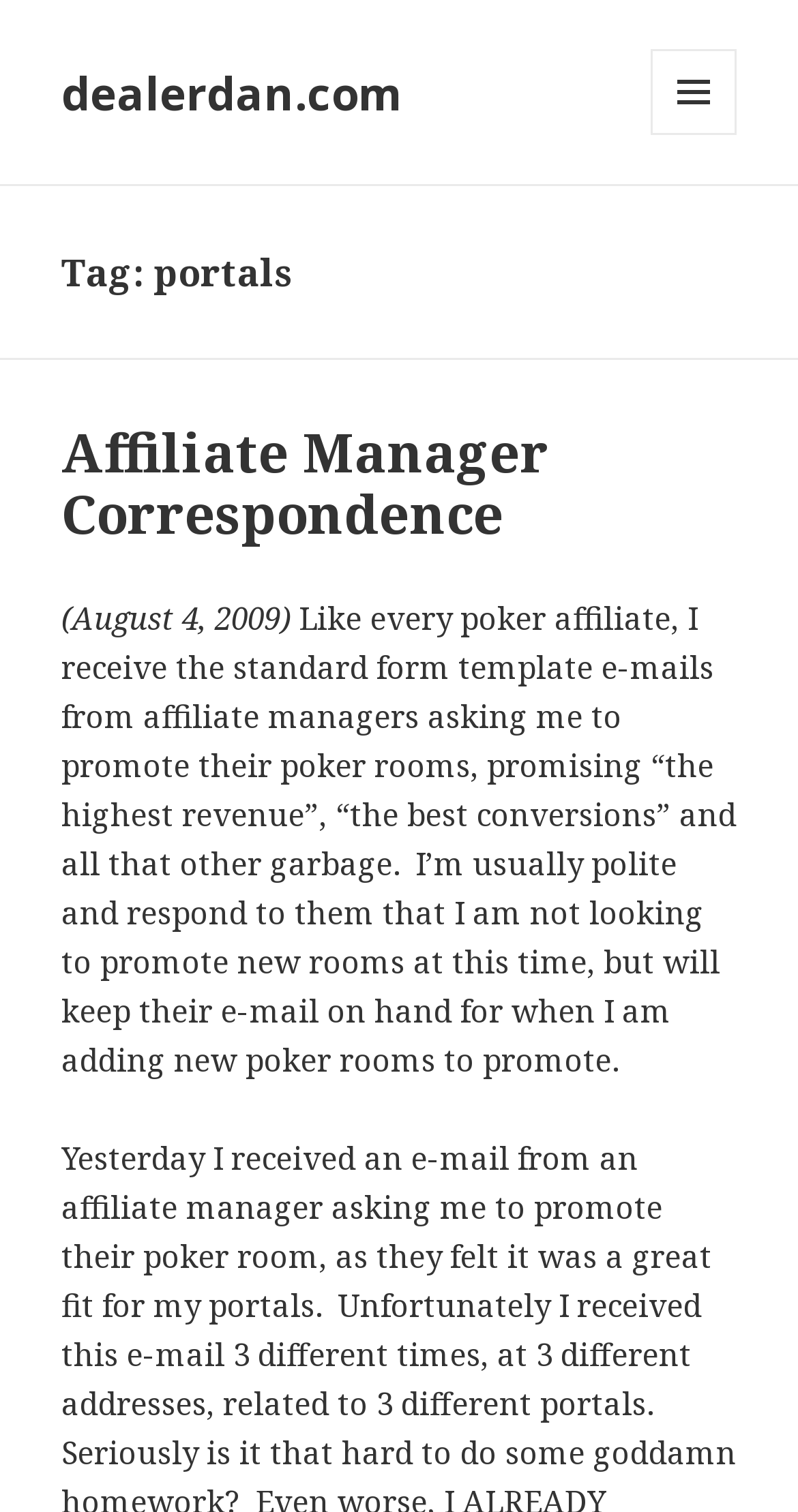Look at the image and write a detailed answer to the question: 
What is the purpose of the email mentioned in the article?

Based on the text content of the article, it can be inferred that the email mentioned is from an affiliate manager asking the author to promote their poker rooms.